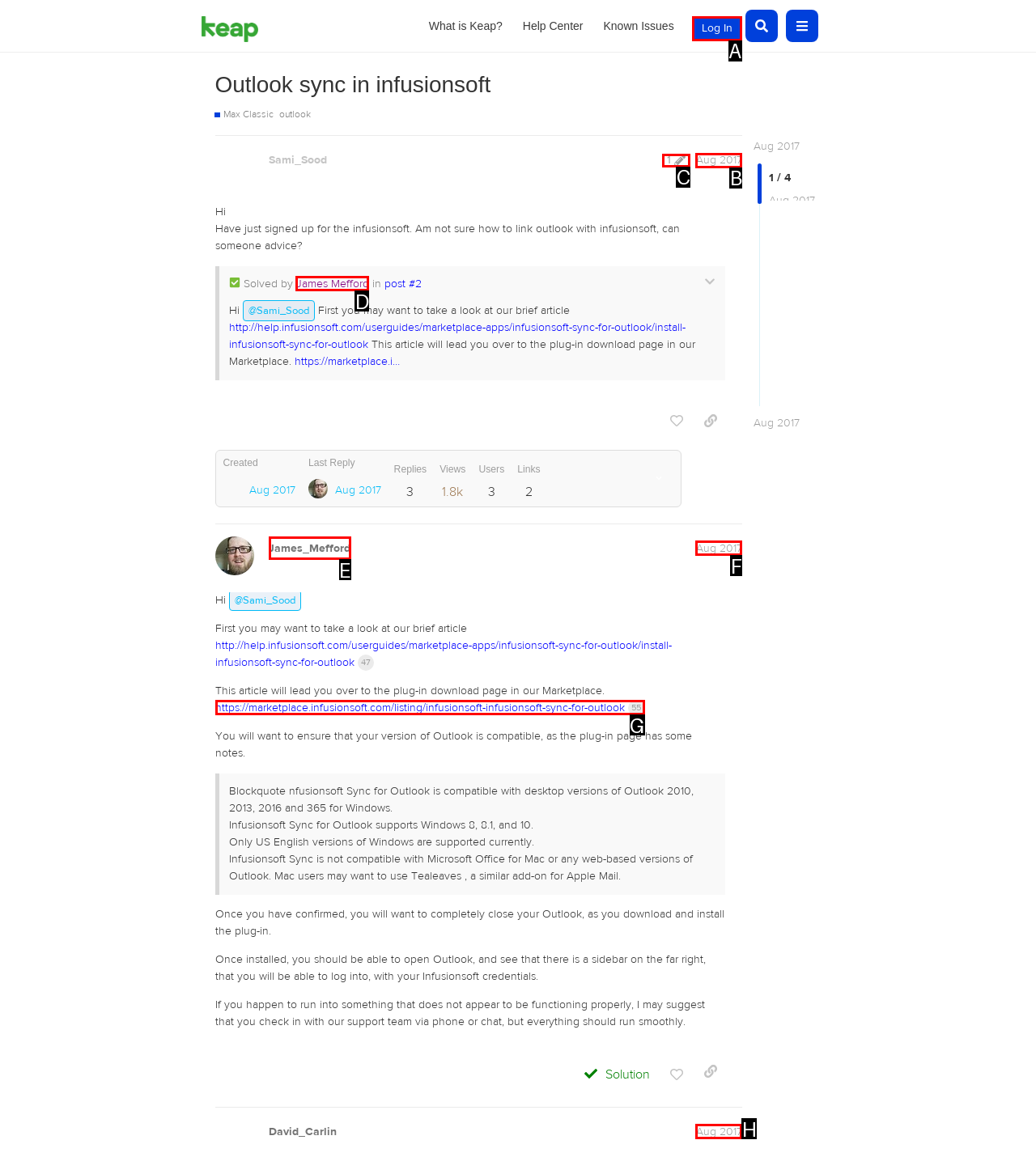Choose the HTML element you need to click to achieve the following task: Click on the 'Log In' button
Respond with the letter of the selected option from the given choices directly.

A